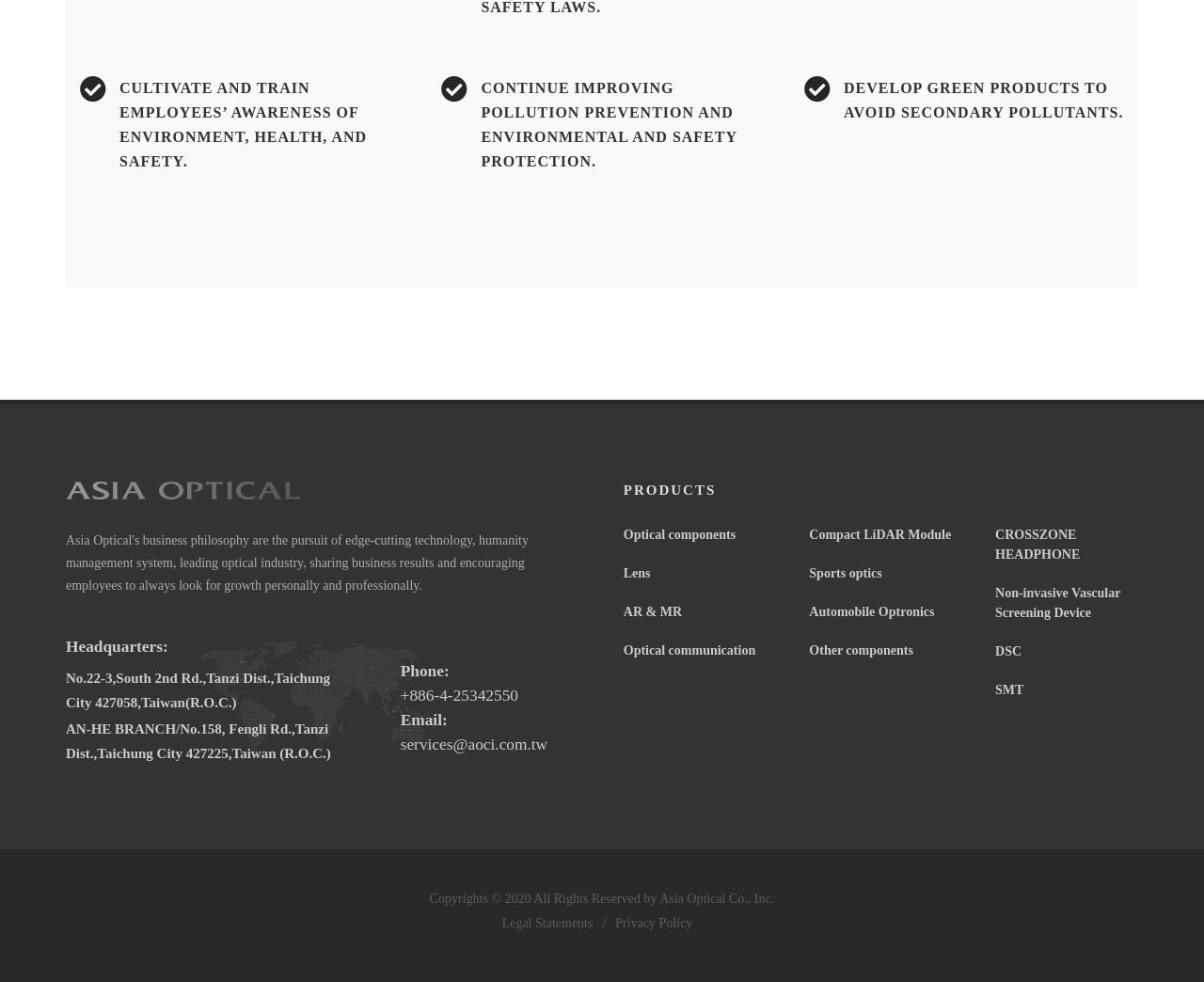Using the webpage screenshot, locate the HTML element that fits the following description and provide its bounding box: "DSC".

[0.827, 0.656, 0.848, 0.67]